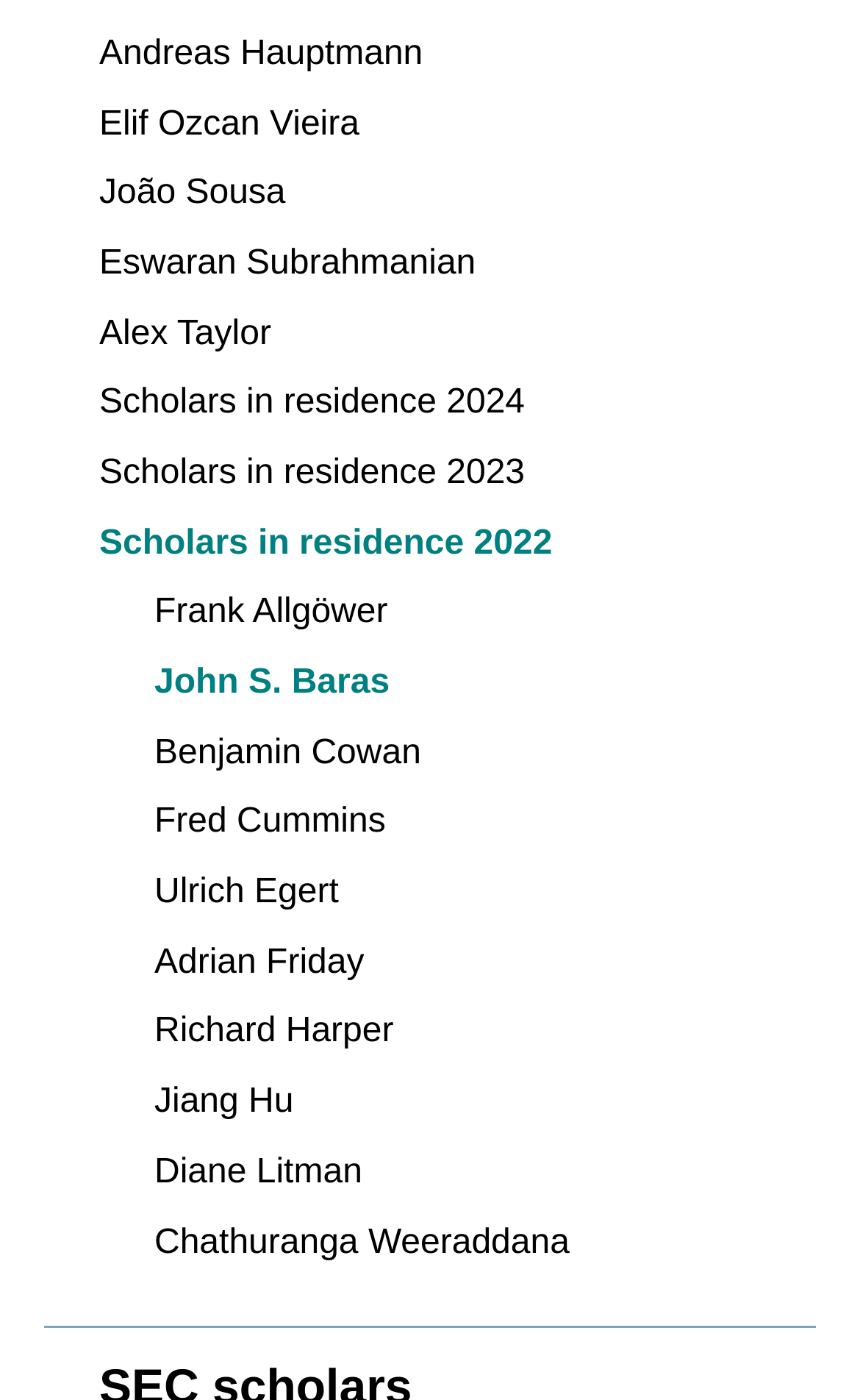How many scholars are listed in total?
Your answer should be a single word or phrase derived from the screenshot.

19